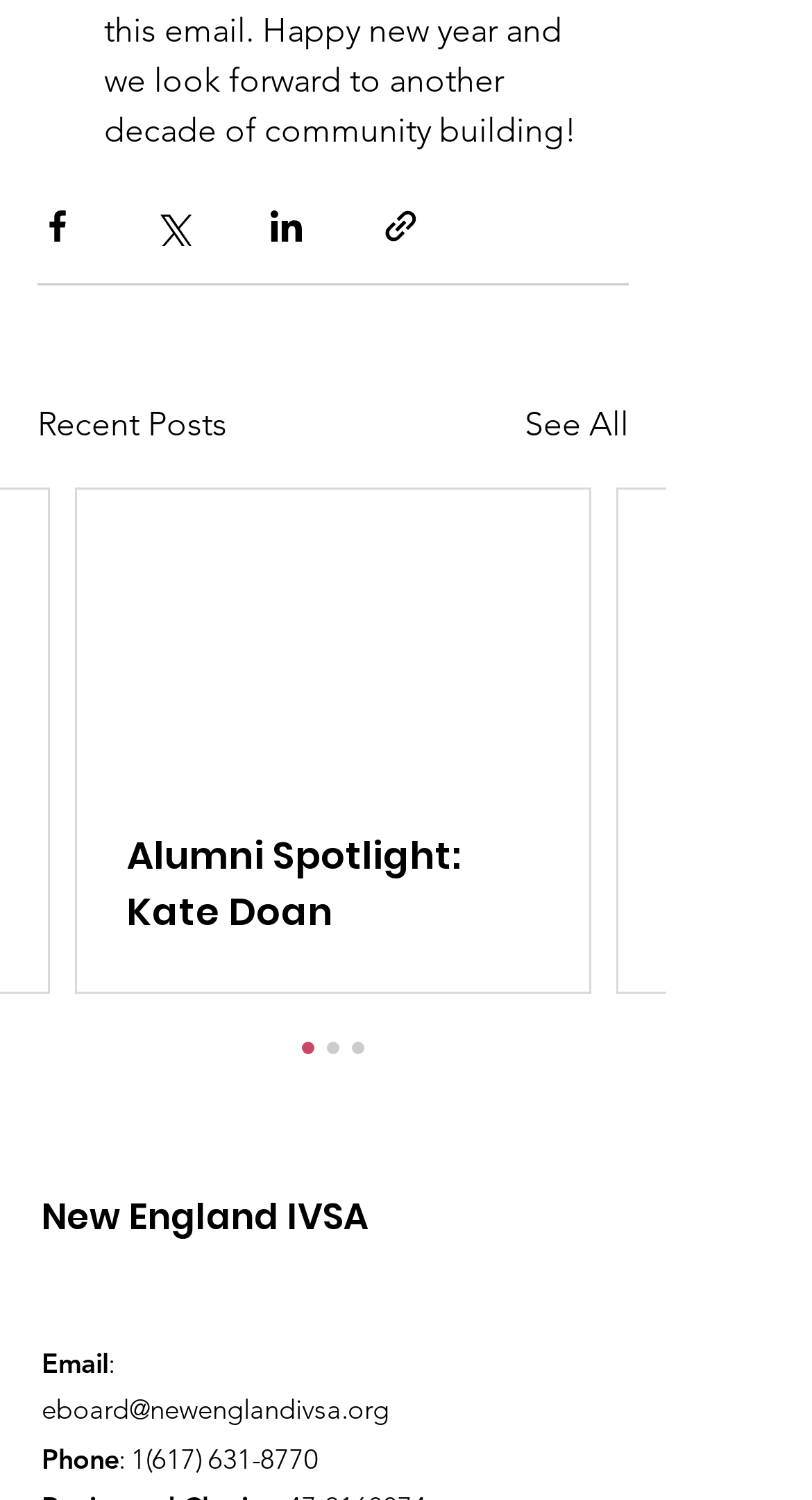Provide the bounding box coordinates of the HTML element described by the text: "eboard@newenglandivsa.org". The coordinates should be in the format [left, top, right, bottom] with values between 0 and 1.

[0.051, 0.93, 0.479, 0.951]